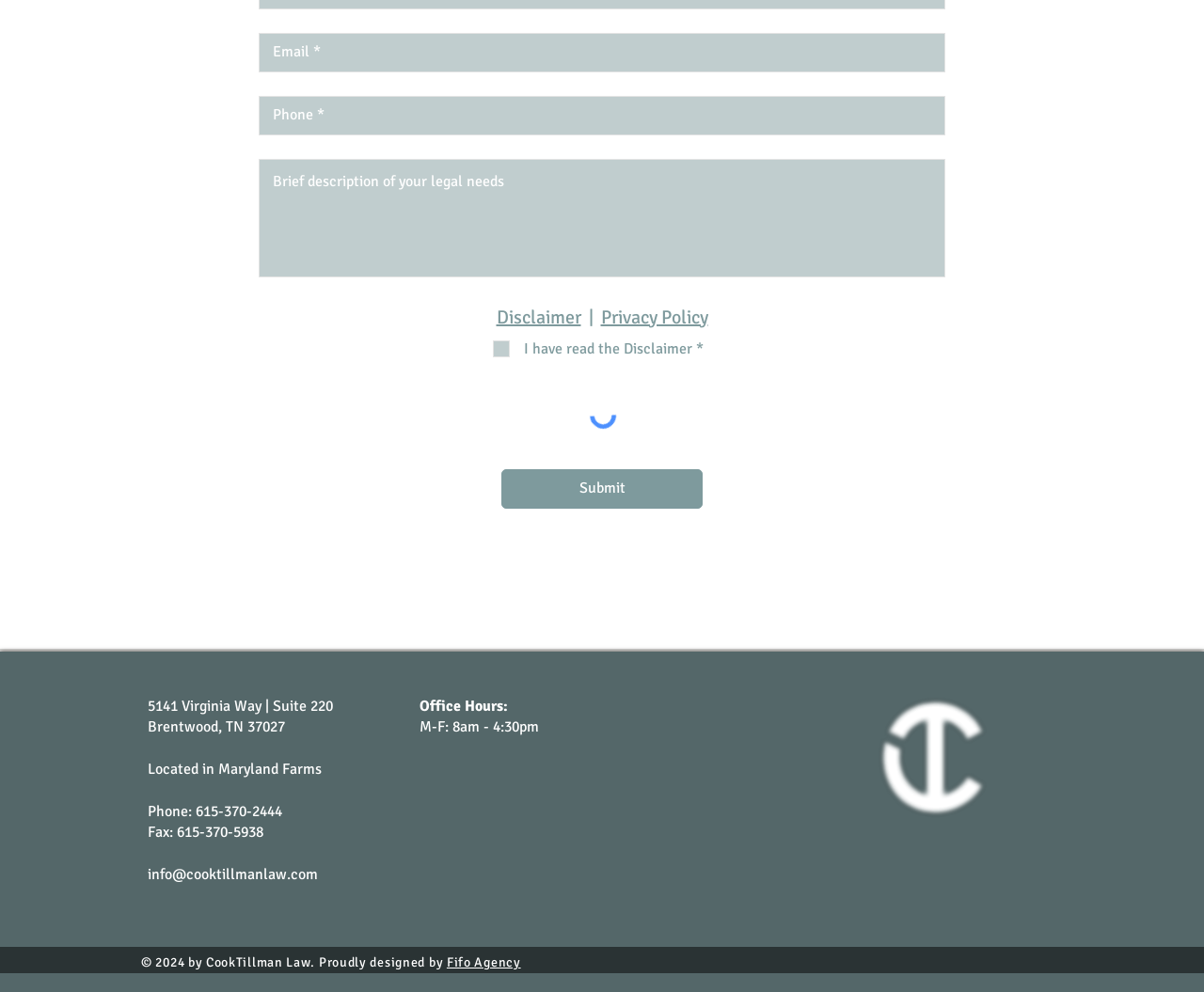Please reply to the following question with a single word or a short phrase:
What is the address of the law office?

5141 Virginia Way, Suite 220